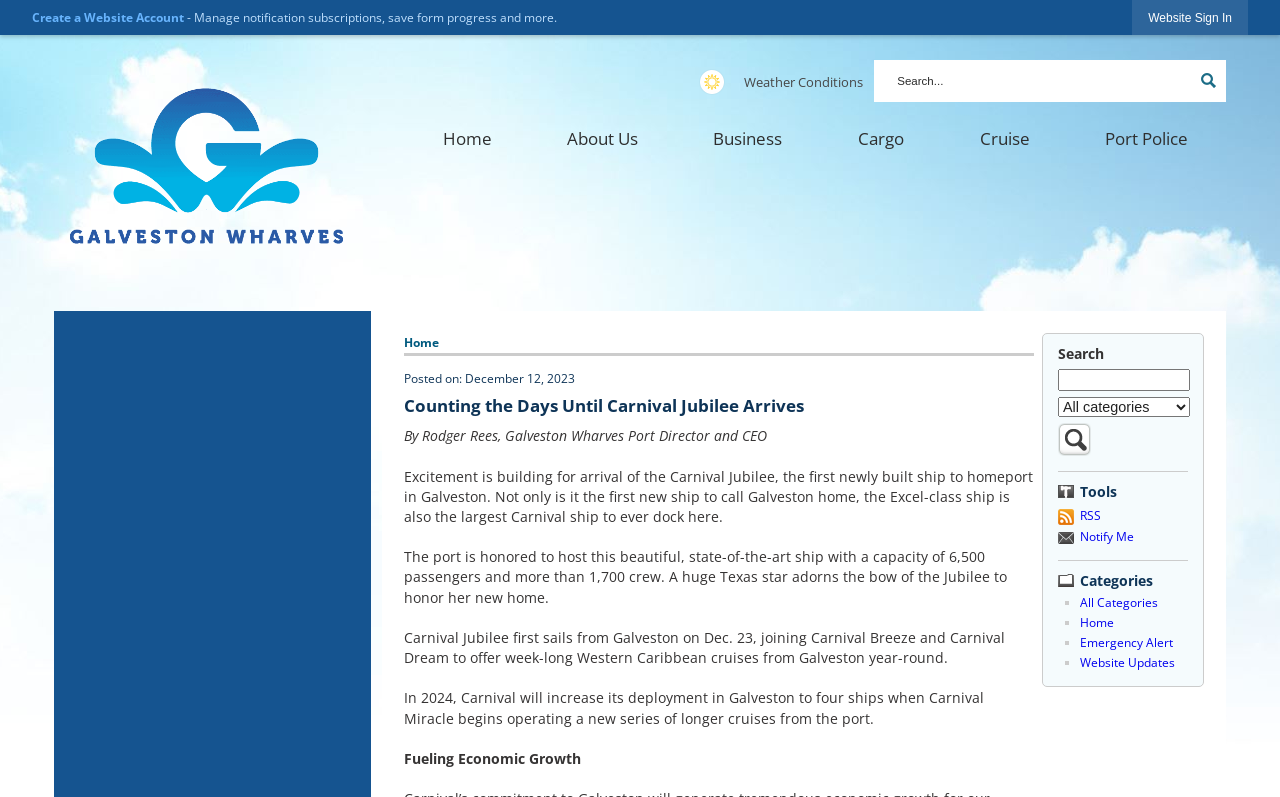How many passengers can the Carnival Jubilee ship hold?
From the details in the image, answer the question comprehensively.

The webpage mentions that the Carnival Jubilee ship has a capacity of 6,500 passengers and more than 1,700 crew, indicating that the ship can hold 6,500 passengers.